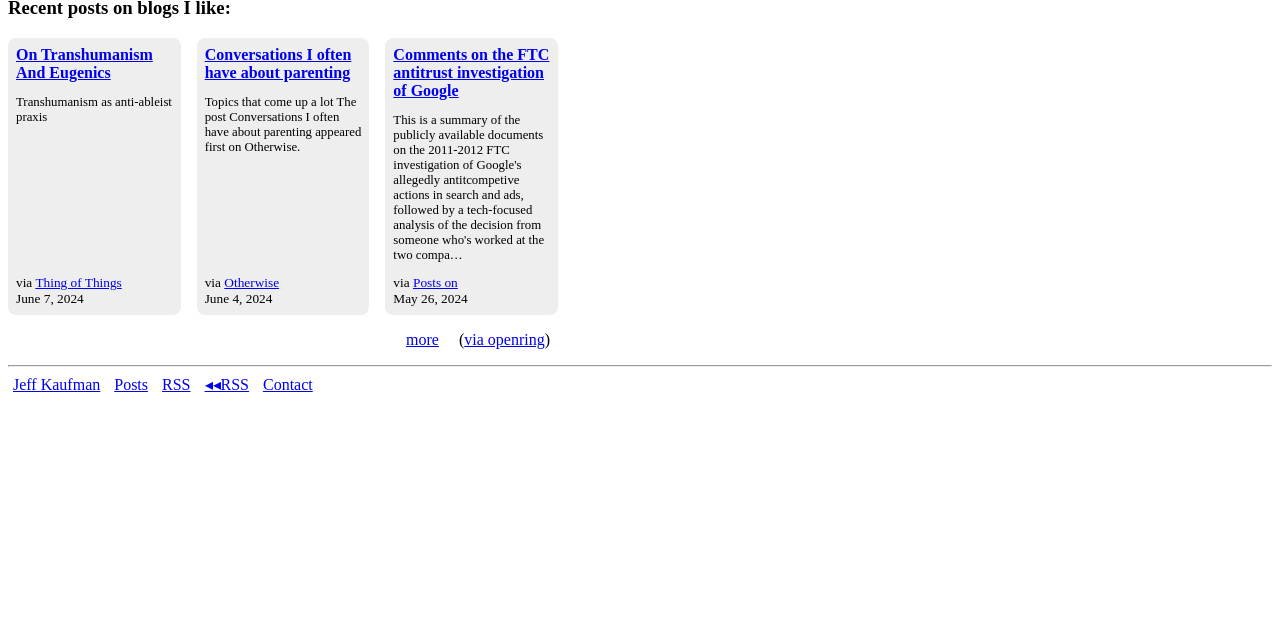Given the element description via openring, specify the bounding box coordinates of the corresponding UI element in the format (top-left x, top-left y, bottom-right x, bottom-right y). All values must be between 0 and 1.

[0.363, 0.518, 0.426, 0.544]